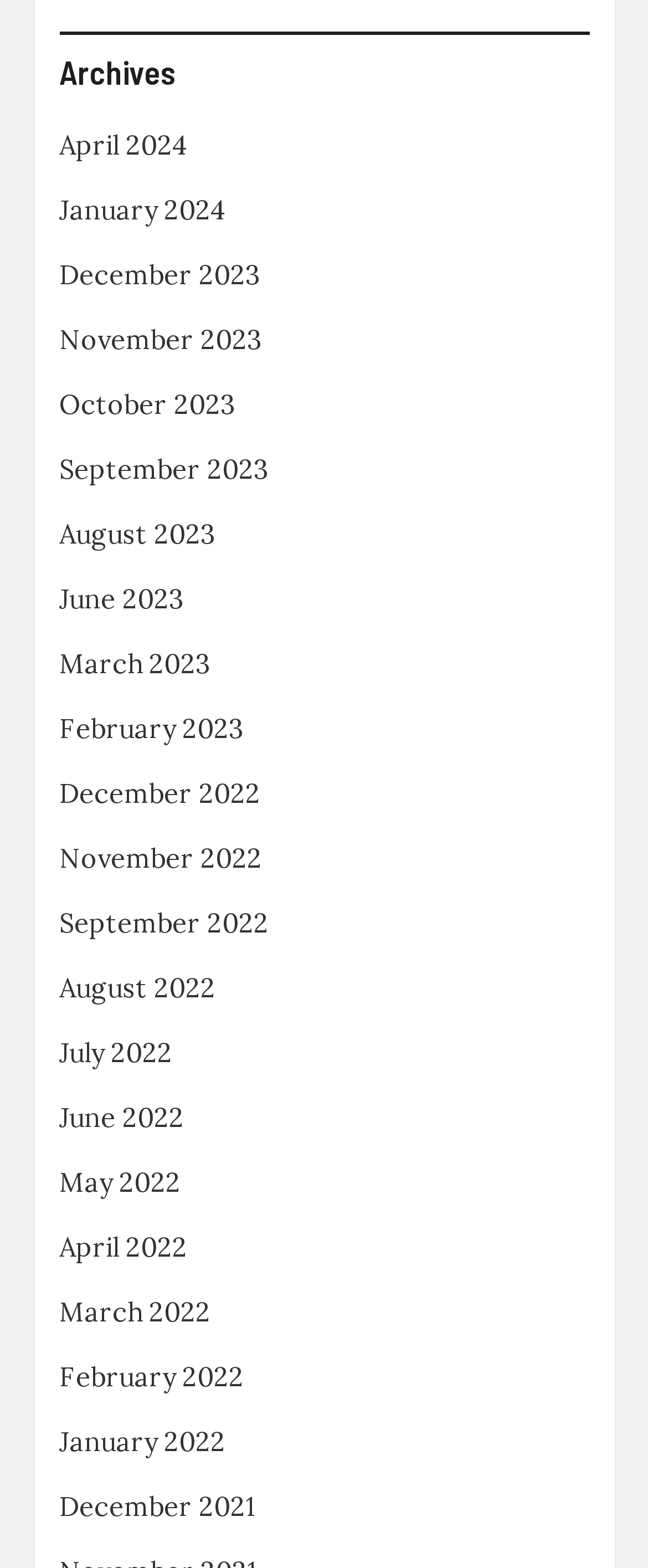Determine the bounding box coordinates for the clickable element to execute this instruction: "Visit the home page". Provide the coordinates as four float numbers between 0 and 1, i.e., [left, top, right, bottom].

None